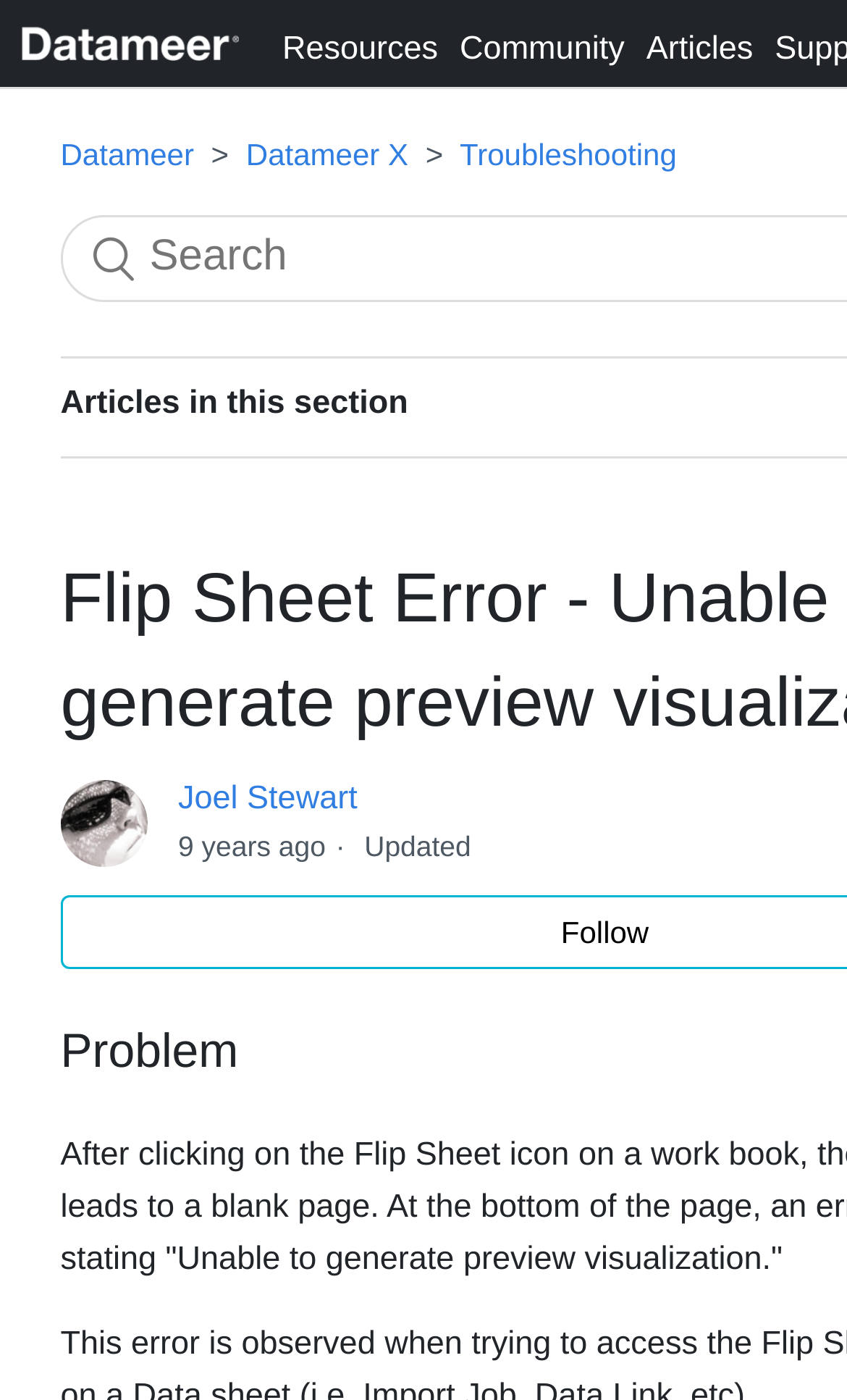Locate the primary headline on the webpage and provide its text.

Flip Sheet Error - Unable to generate preview visualization